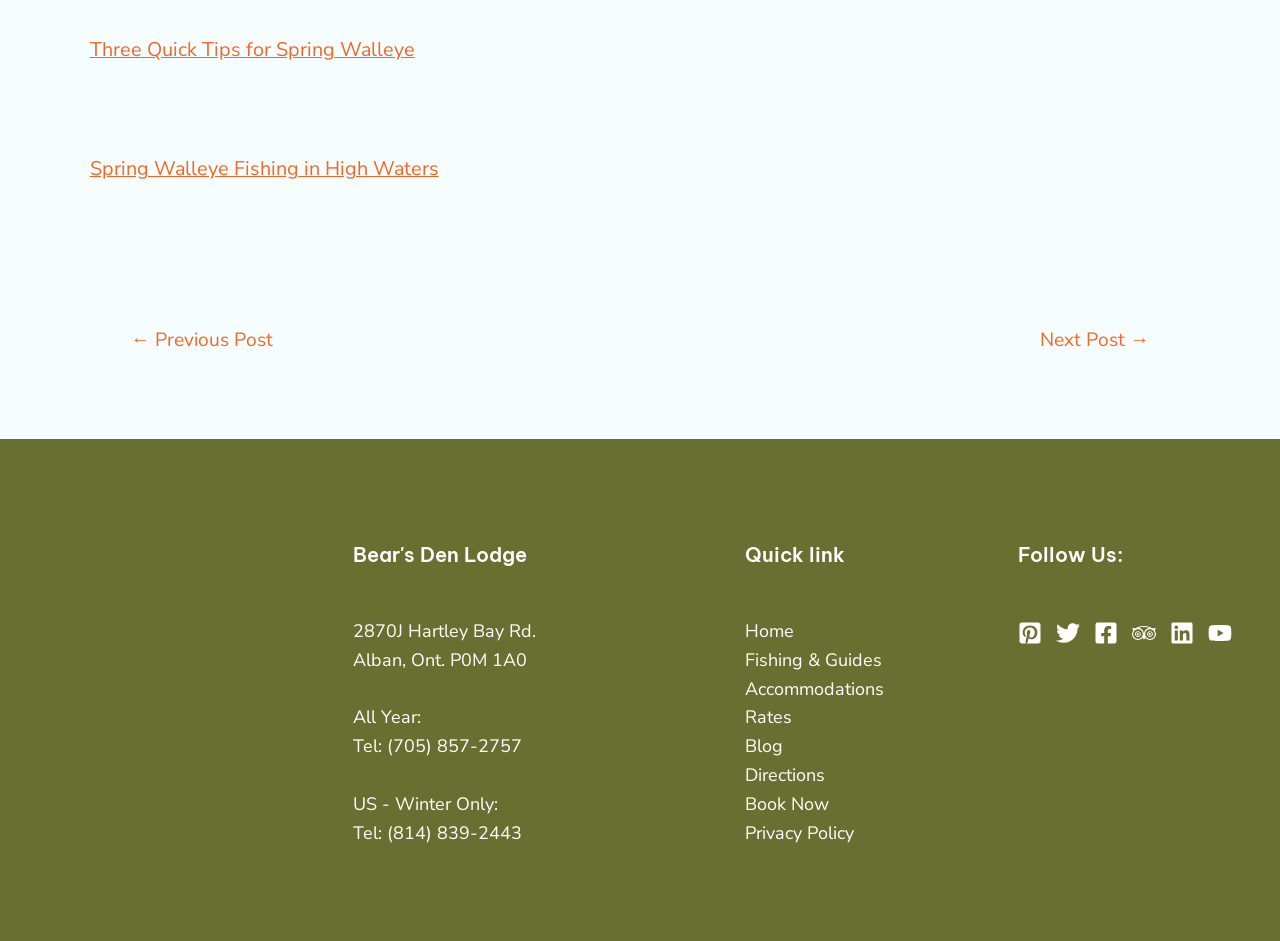What is the title of the first iframe?
Based on the image, answer the question with a single word or brief phrase.

Fall Walleye Fishing on the French River